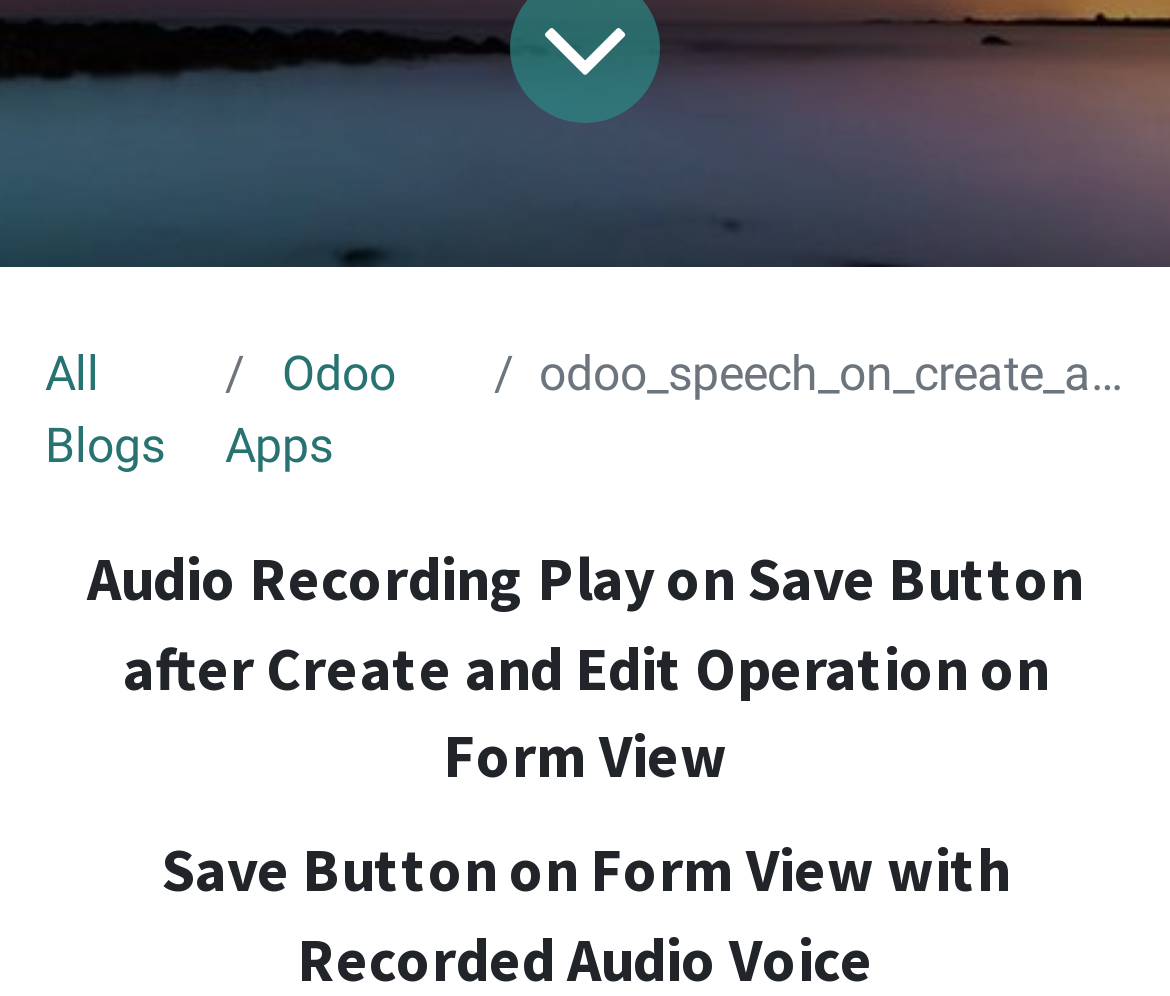Identify the coordinates of the bounding box for the element described below: "All Blogs". Return the coordinates as four float numbers between 0 and 1: [left, top, right, bottom].

[0.038, 0.347, 0.141, 0.476]